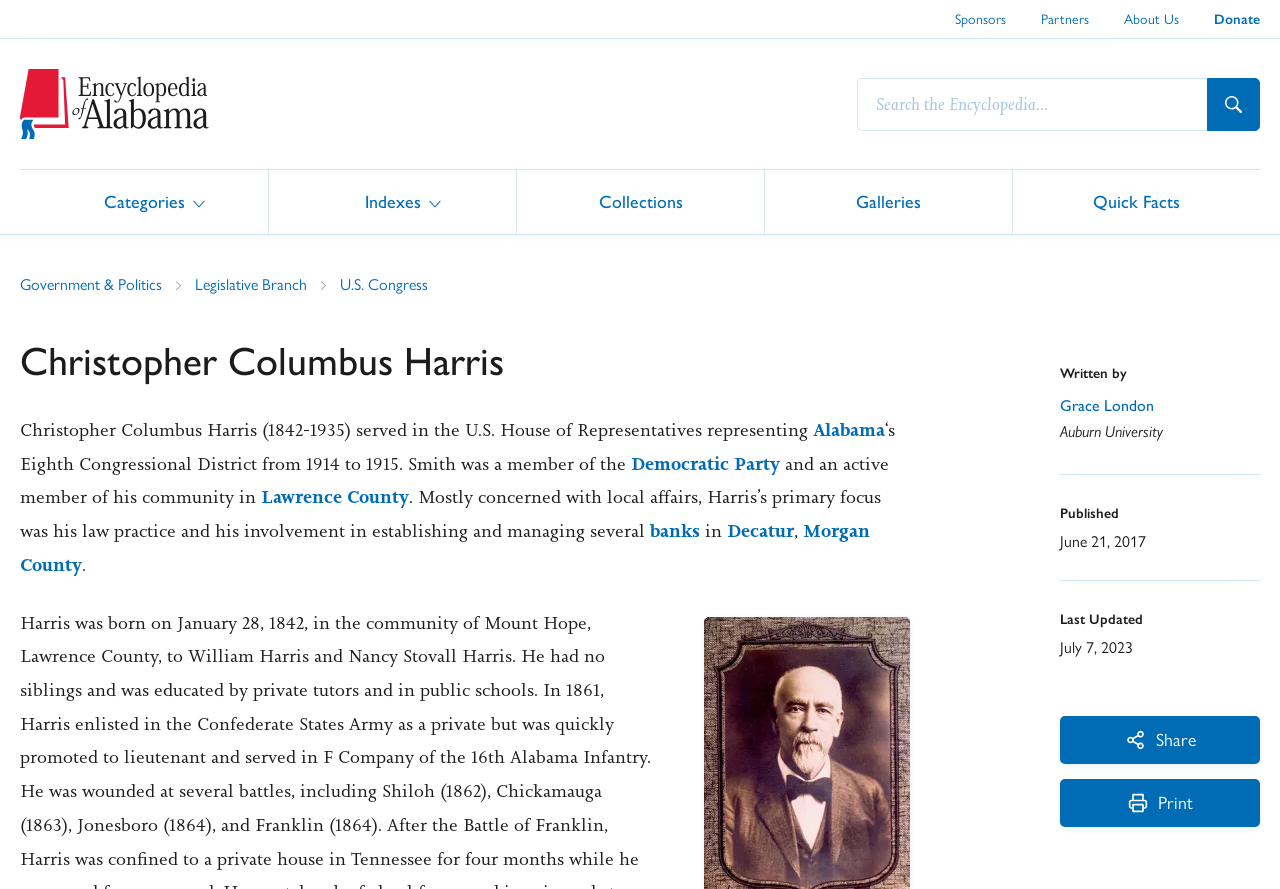What is the name of the person described on this webpage?
Please answer the question with as much detail and depth as you can.

I found the answer by looking at the header section of the webpage, where it says 'Christopher Columbus Harris' in a large font size, indicating that it is the main topic of the webpage.